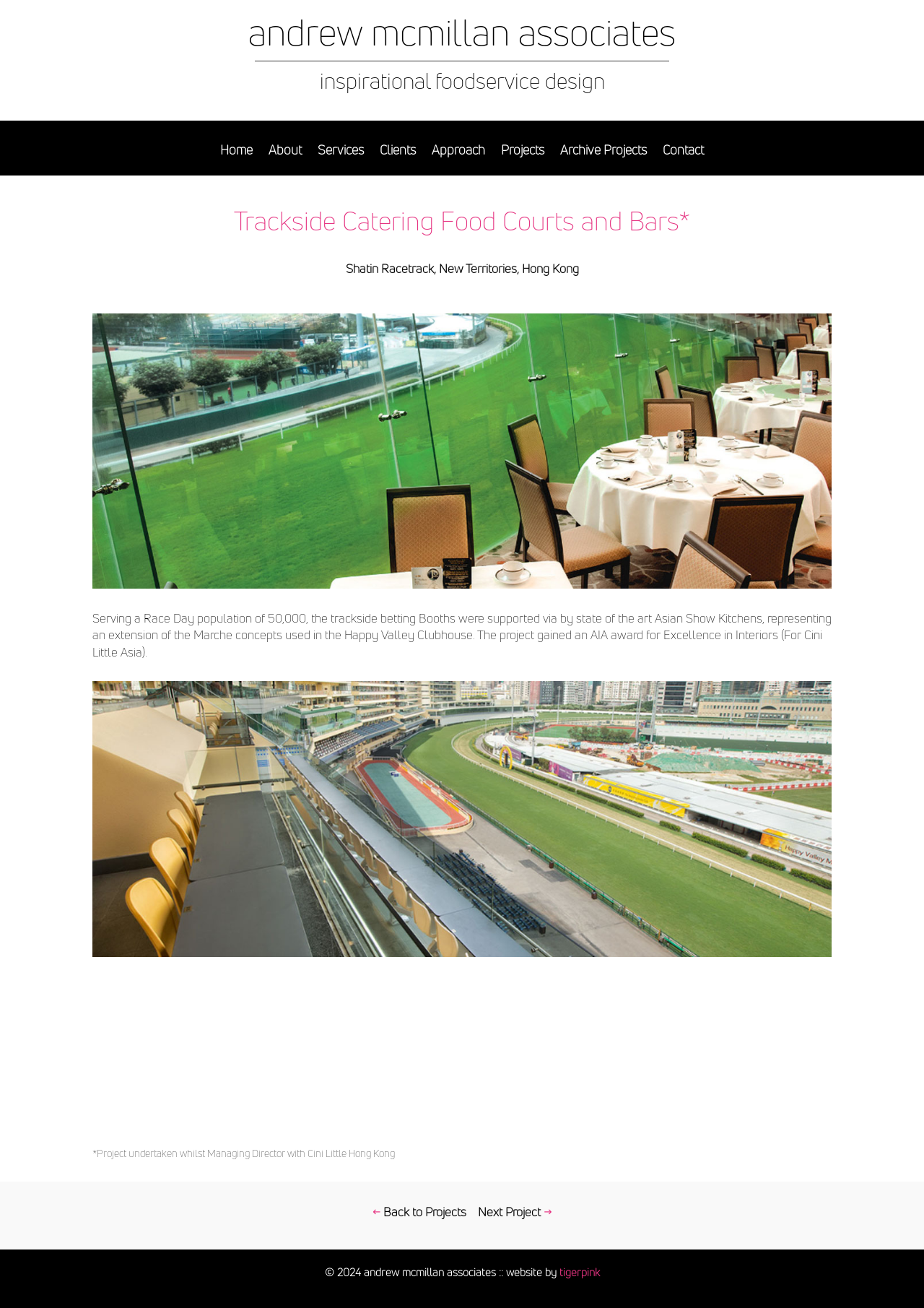Locate the bounding box coordinates of the element that should be clicked to fulfill the instruction: "Click on the 'Home' link".

[0.238, 0.11, 0.273, 0.134]